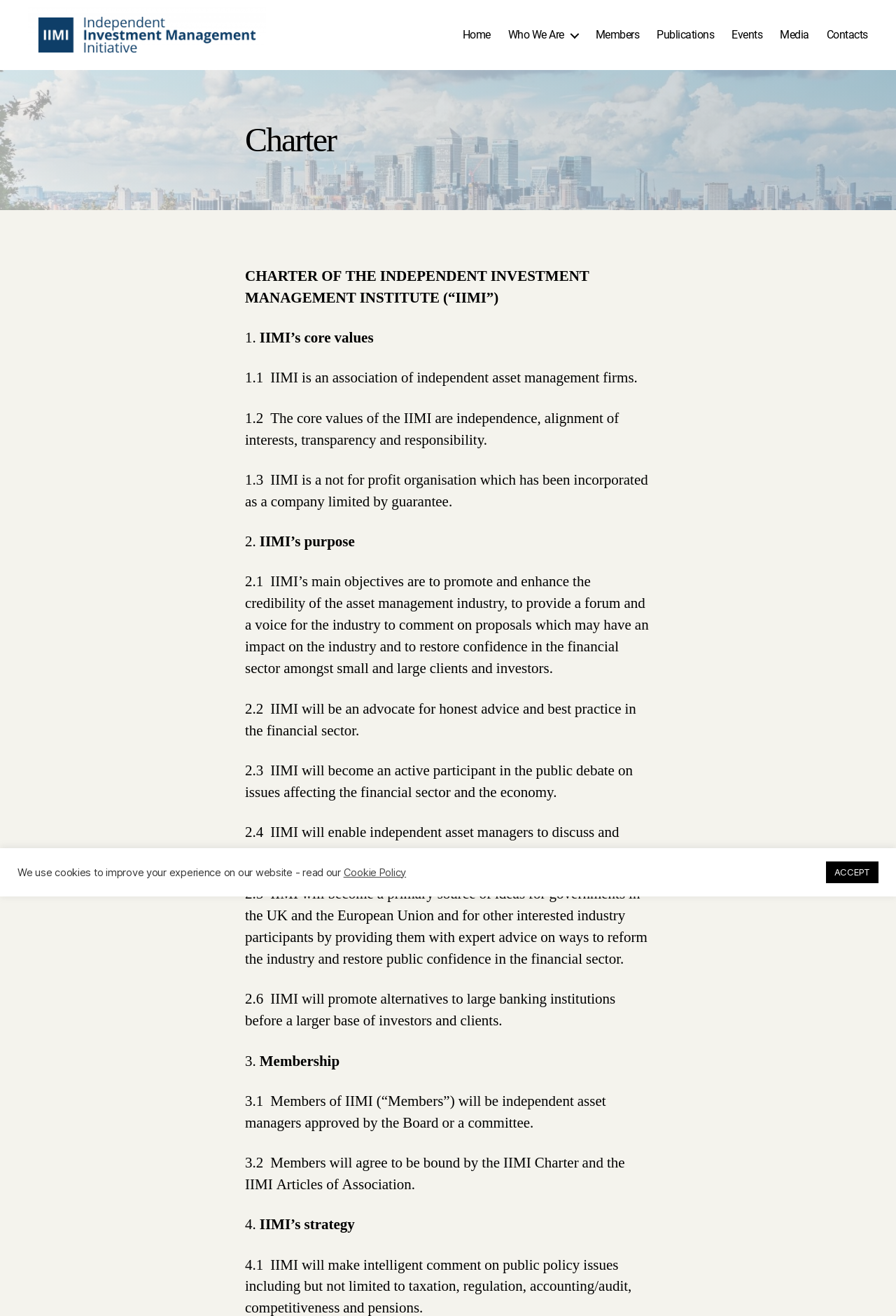Identify the bounding box for the described UI element: "parent_node: Independent Investment Management Initiative".

[0.031, 0.0, 0.297, 0.053]